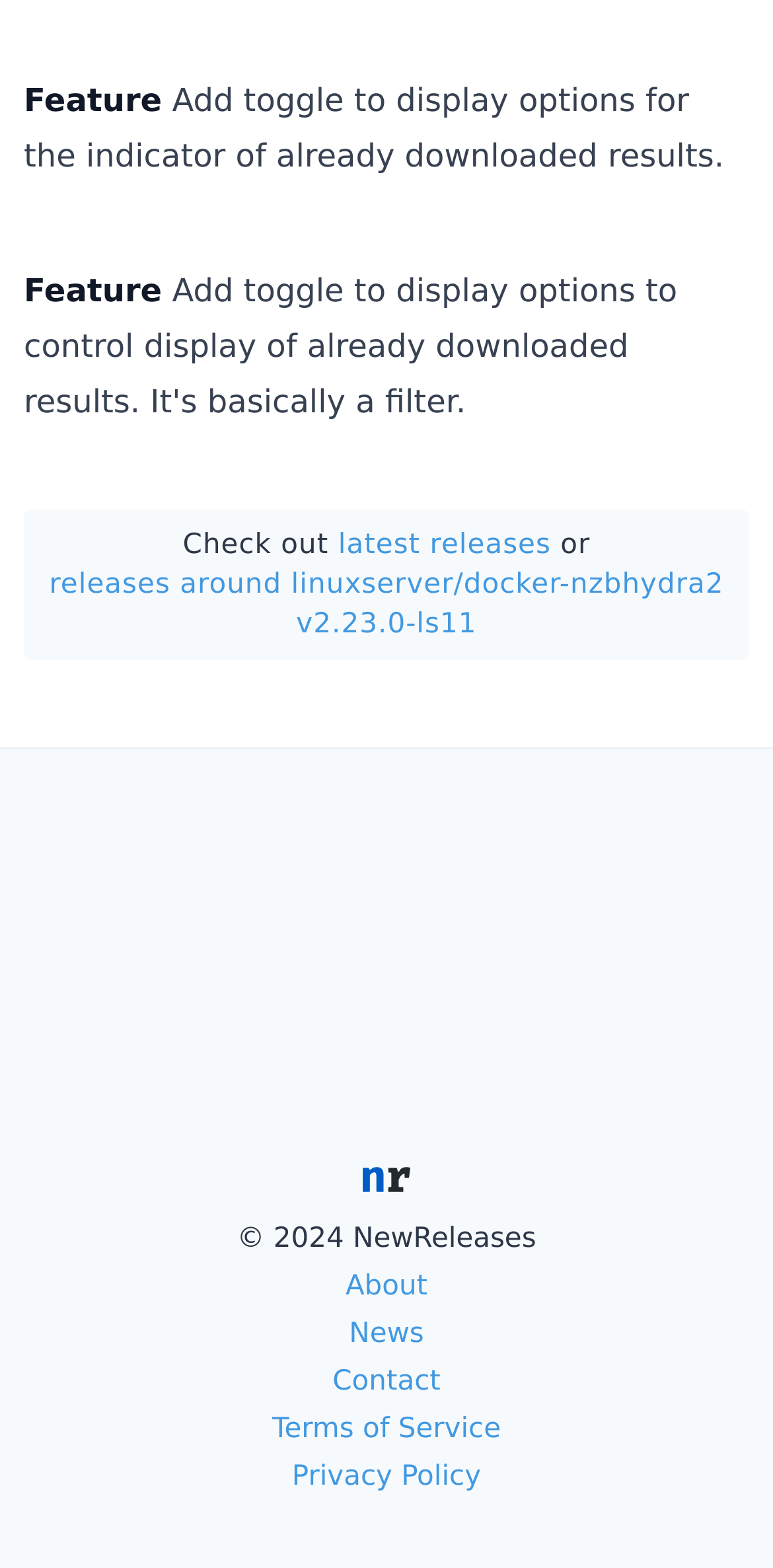Please pinpoint the bounding box coordinates for the region I should click to adhere to this instruction: "Read the news".

[0.451, 0.84, 0.549, 0.86]